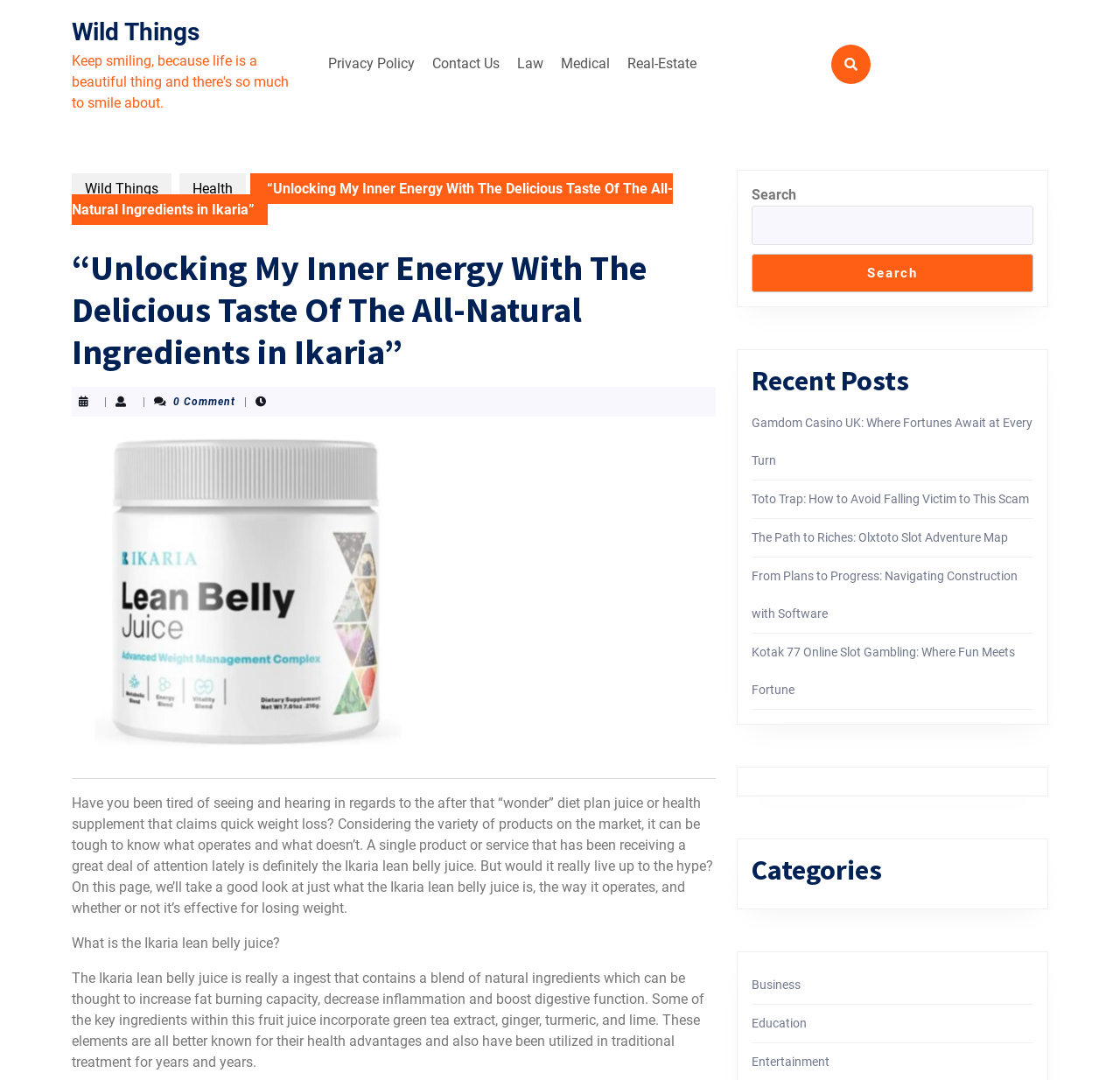Find the bounding box coordinates of the element to click in order to complete this instruction: "Read the 'Recent Posts'". The bounding box coordinates must be four float numbers between 0 and 1, denoted as [left, top, right, bottom].

[0.671, 0.337, 0.923, 0.368]